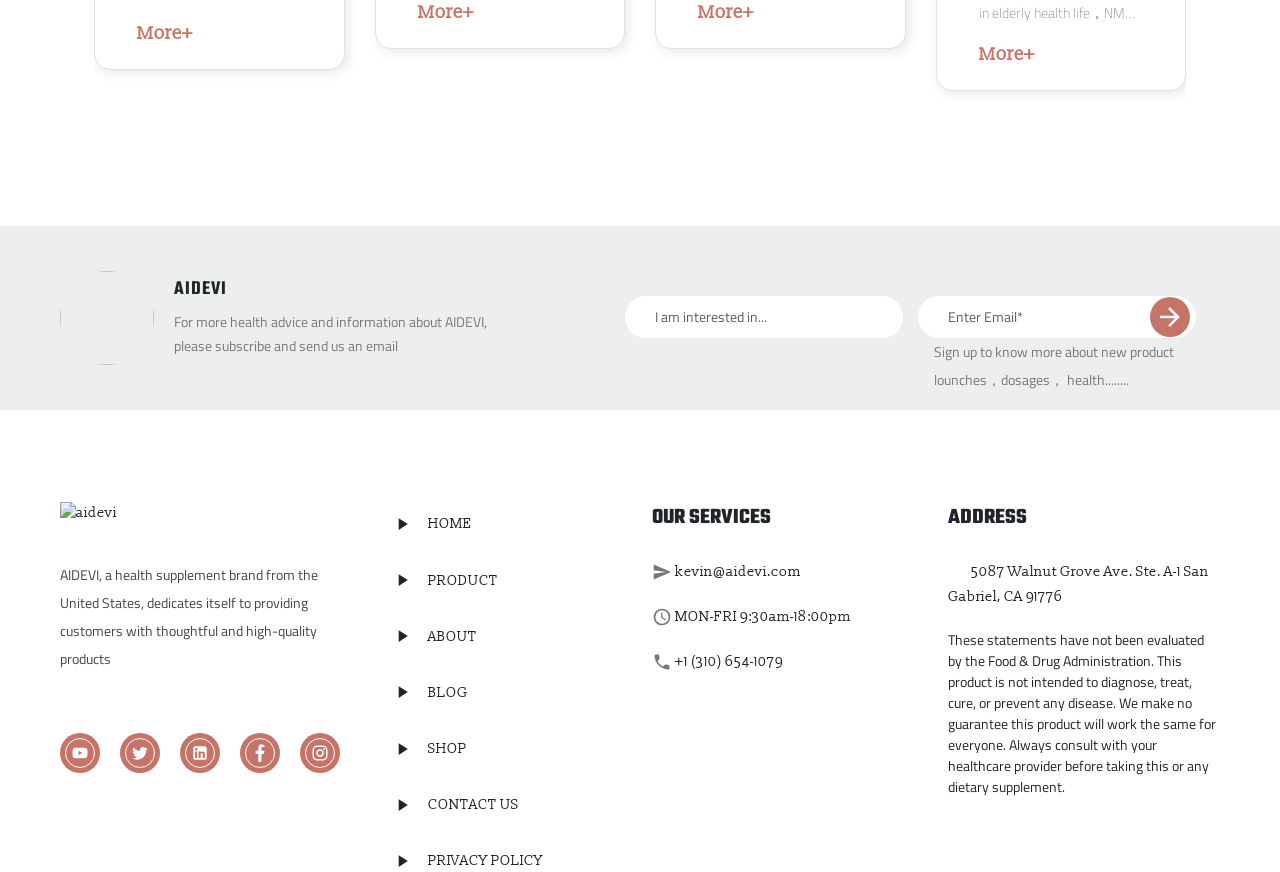Identify the bounding box coordinates of the area that should be clicked in order to complete the given instruction: "Click the 'aidevi' link". The bounding box coordinates should be four float numbers between 0 and 1, i.e., [left, top, right, bottom].

[0.047, 0.577, 0.091, 0.596]